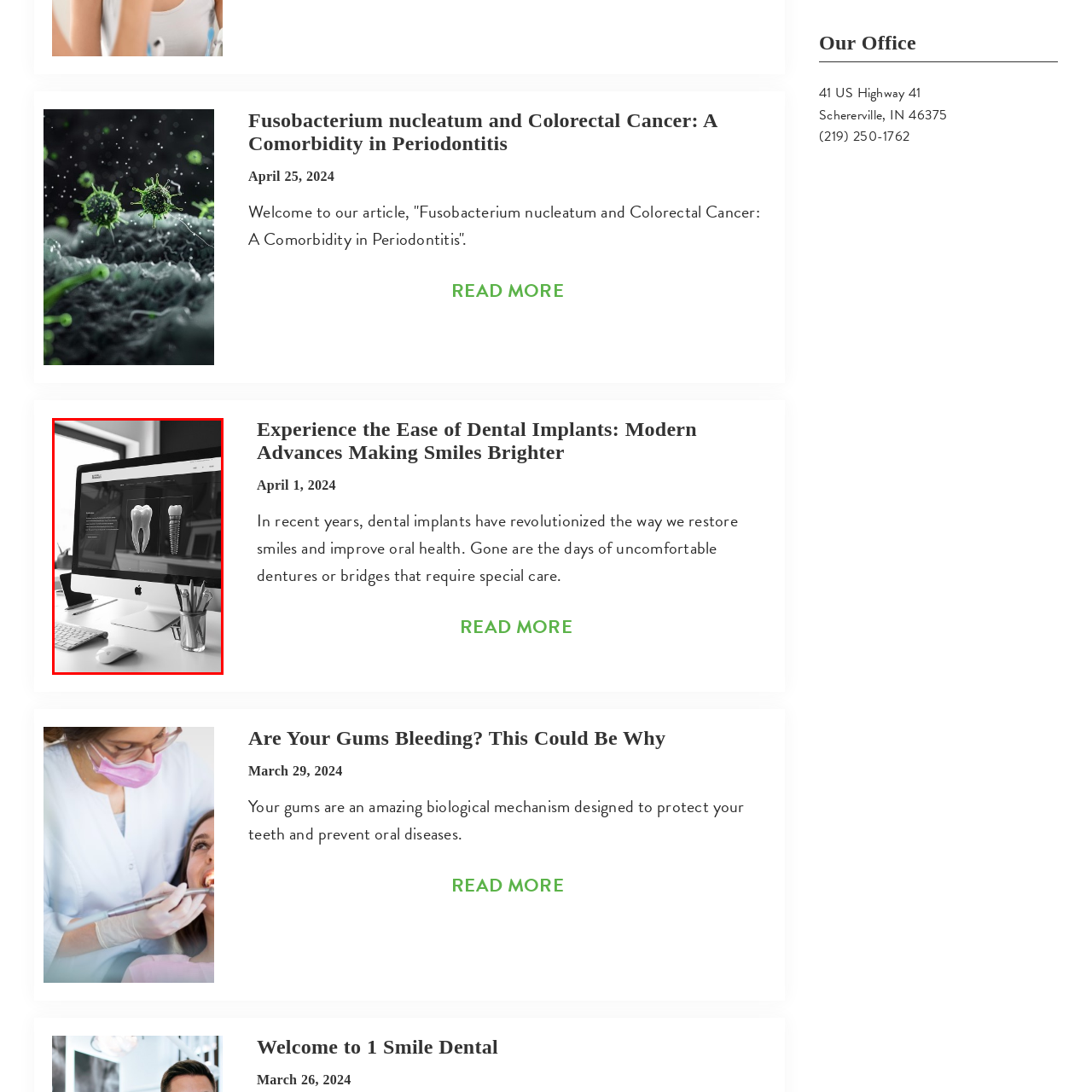Direct your gaze to the image circumscribed by the red boundary and deliver a thorough answer to the following question, drawing from the image's details: 
What is the atmosphere of the surrounding office space?

The surrounding office space in the image suggests a professional atmosphere, which is conducive to patient care, as evidenced by the presence of items like a keyboard and a cup filled with pens that complement the design and create a sense of organization and efficiency.